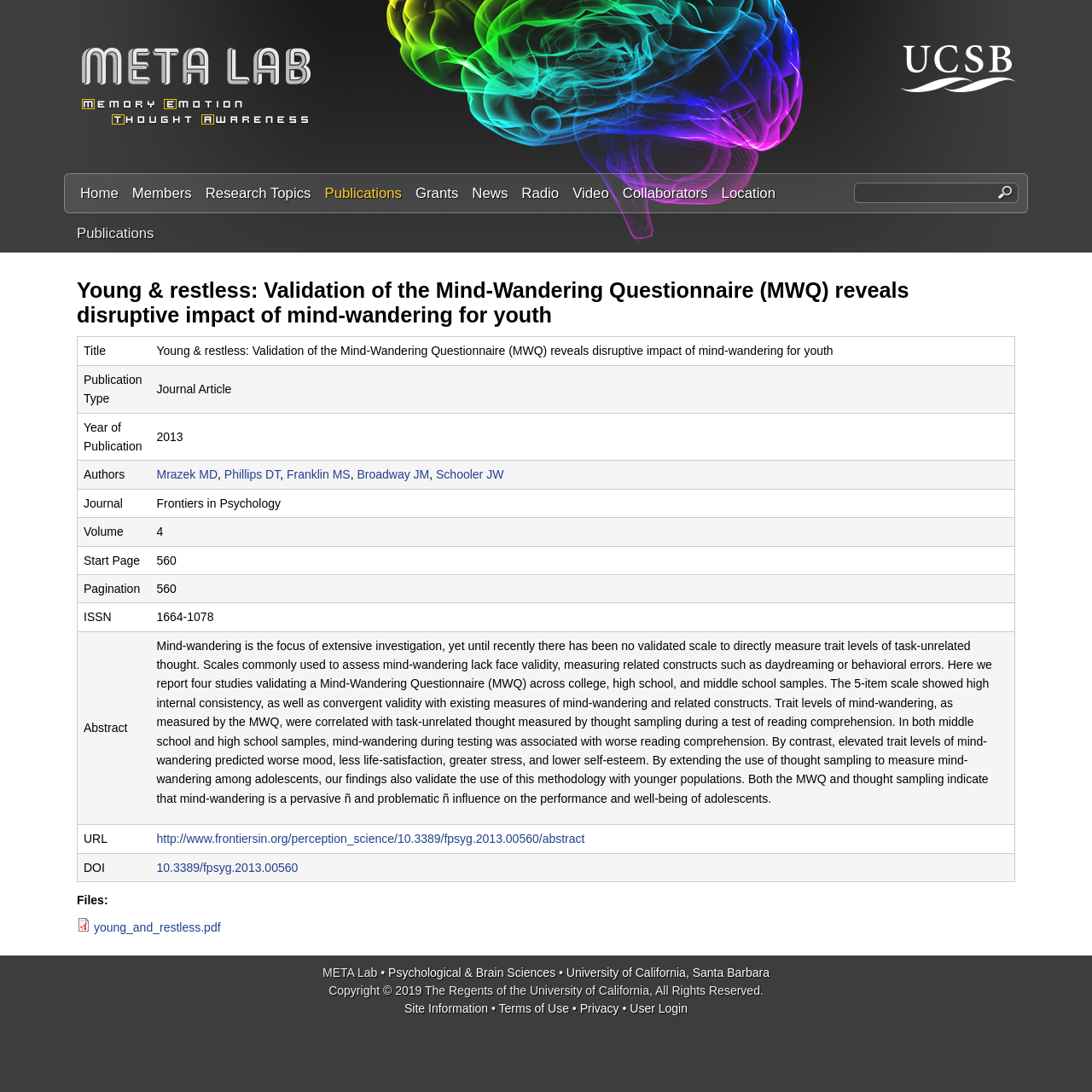Please indicate the bounding box coordinates for the clickable area to complete the following task: "Download PDF file". The coordinates should be specified as four float numbers between 0 and 1, i.e., [left, top, right, bottom].

[0.086, 0.843, 0.202, 0.856]